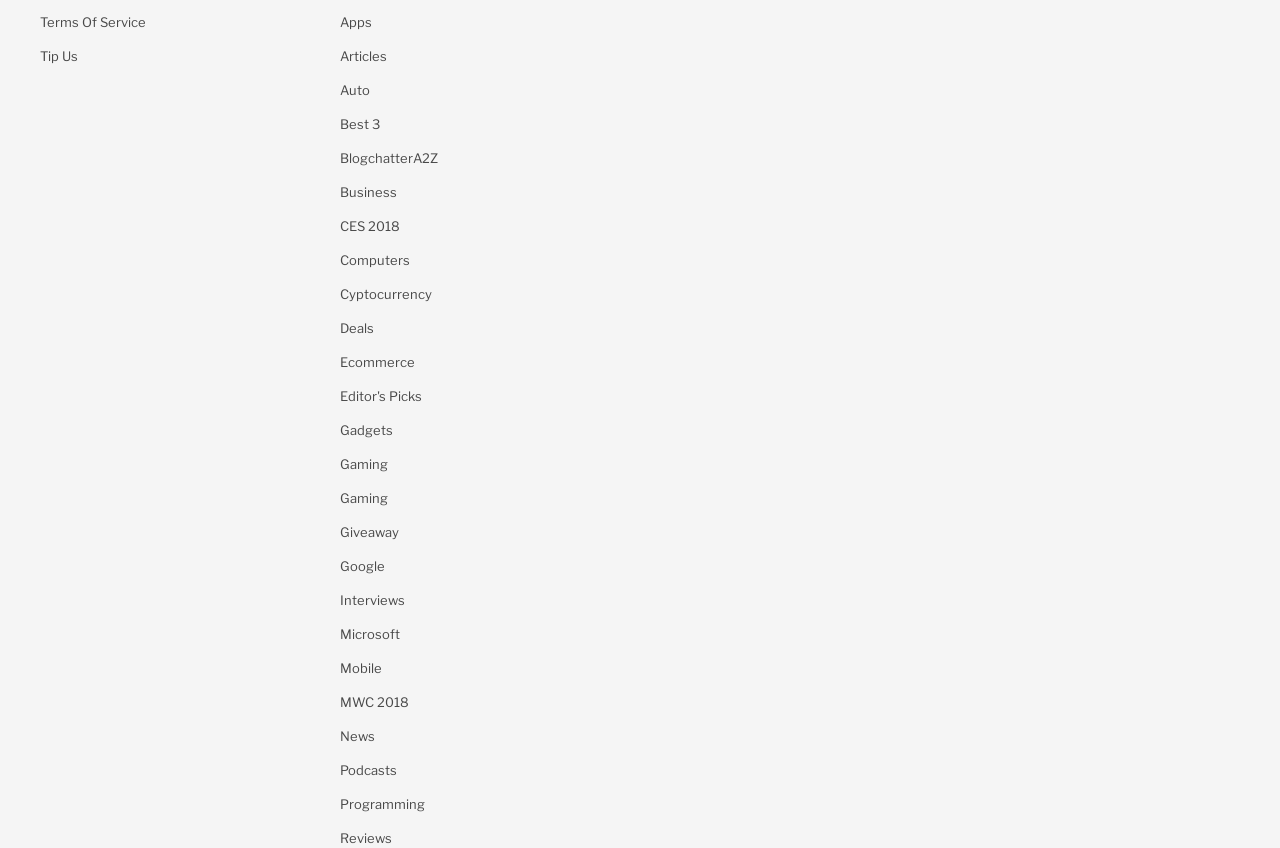Locate the bounding box coordinates of the clickable region necessary to complete the following instruction: "Read articles". Provide the coordinates in the format of four float numbers between 0 and 1, i.e., [left, top, right, bottom].

[0.266, 0.053, 0.473, 0.079]